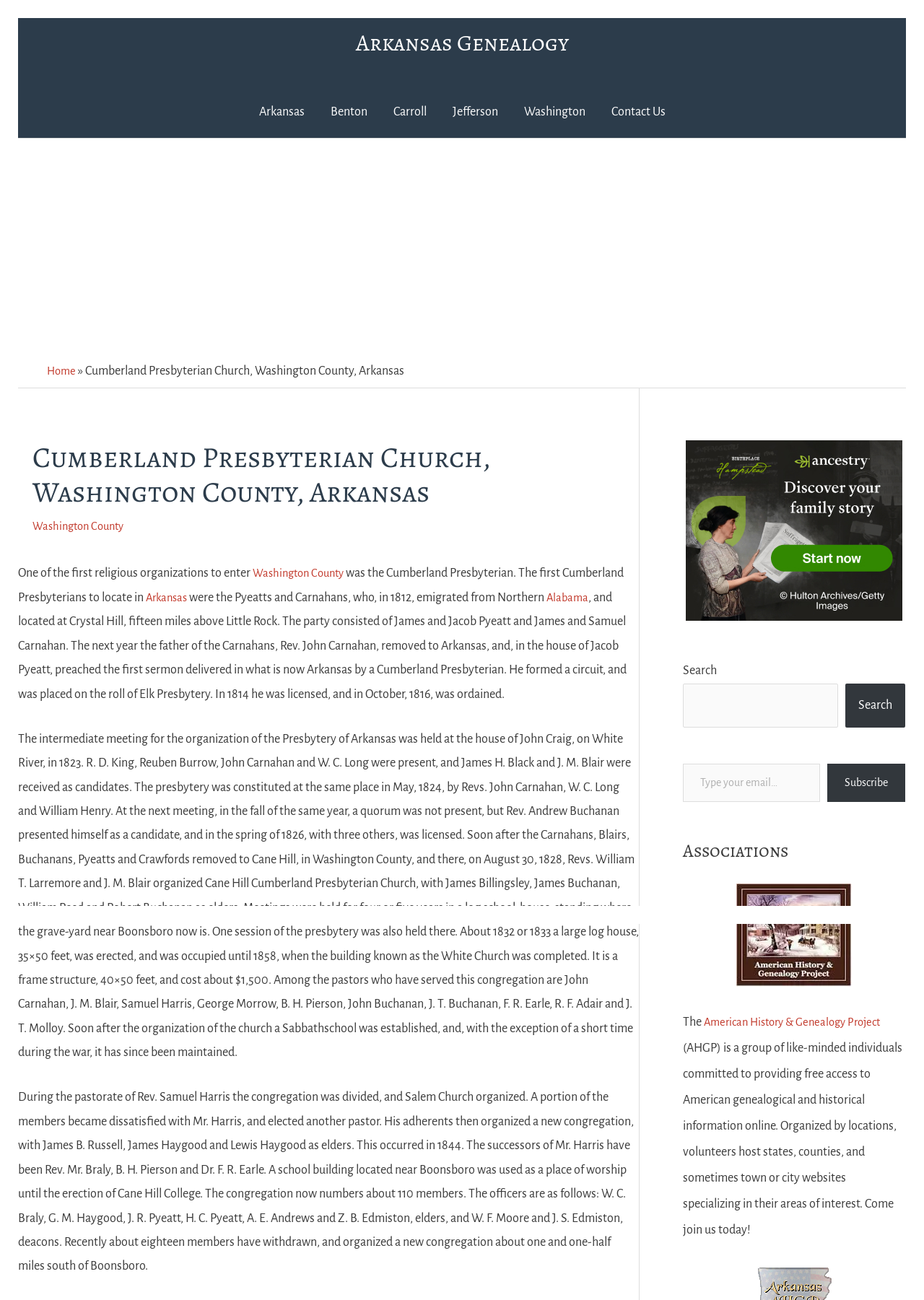What is the location of the first sermon delivered by a Cumberland Presbyterian?
Please use the visual content to give a single word or phrase answer.

Jacob Pyeatt's house